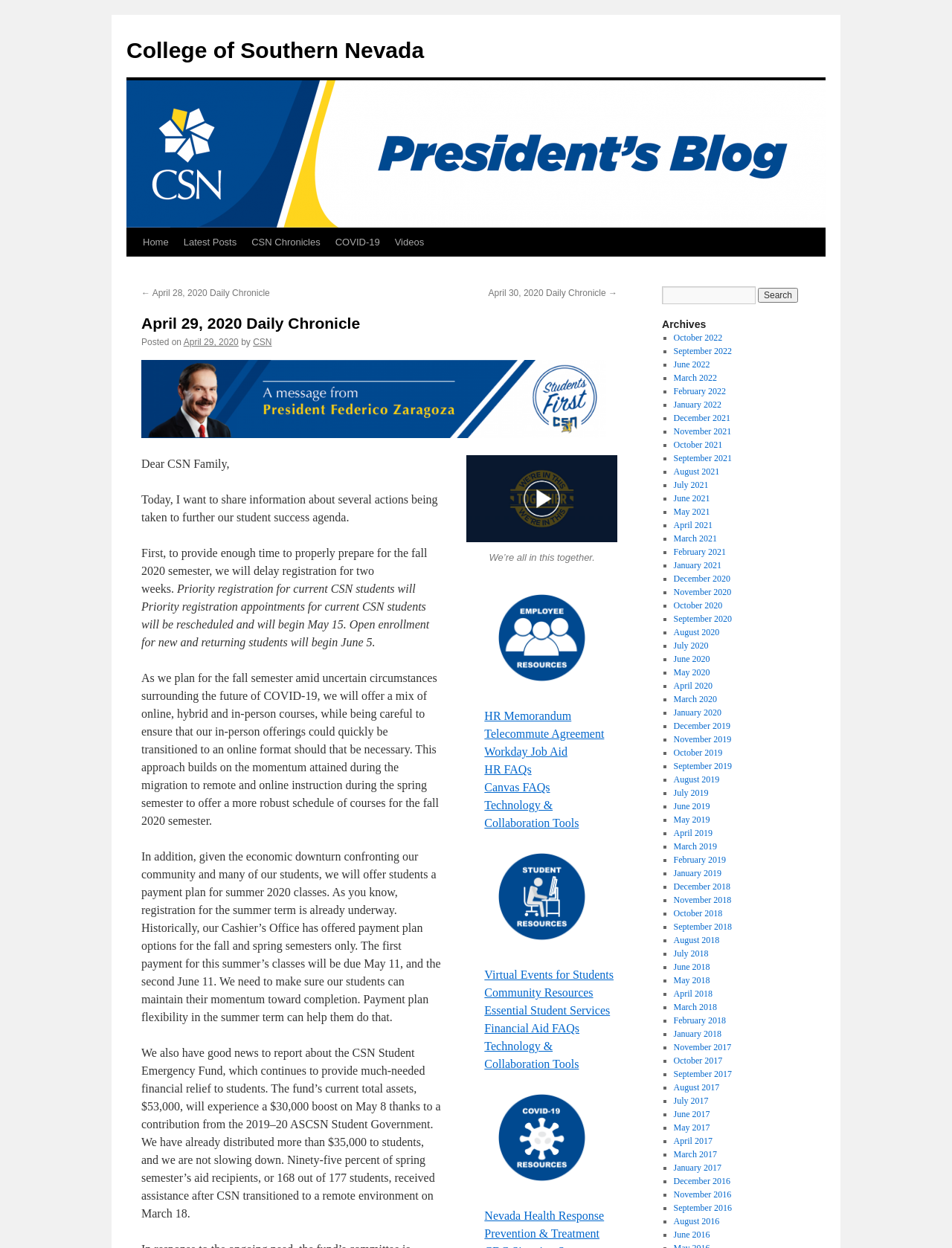What is the date of the daily chronicle?
Look at the screenshot and give a one-word or phrase answer.

April 29, 2020